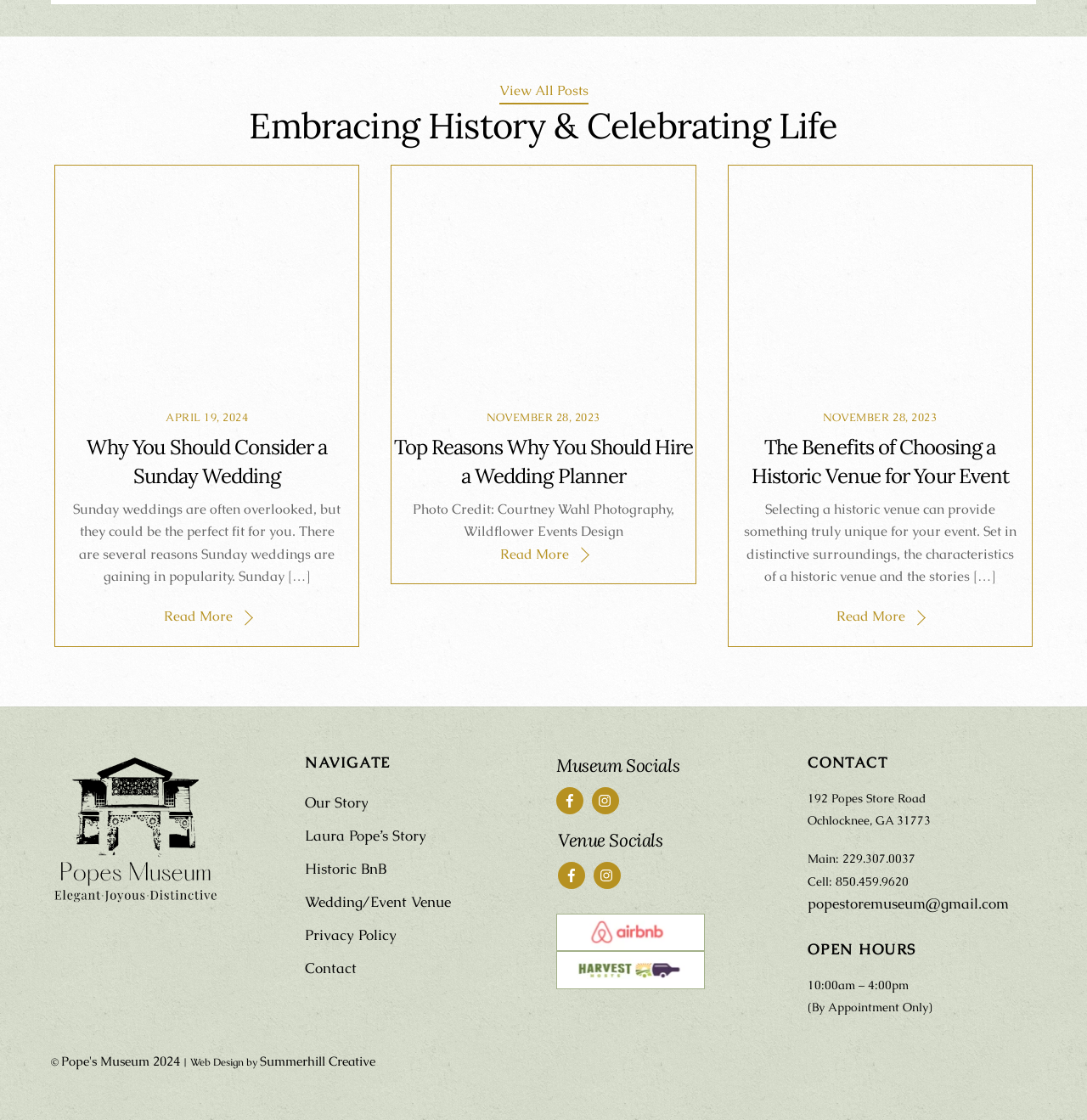Determine the bounding box coordinates of the UI element that matches the following description: "Our Story". The coordinates should be four float numbers between 0 and 1 in the format [left, top, right, bottom].

[0.281, 0.708, 0.339, 0.725]